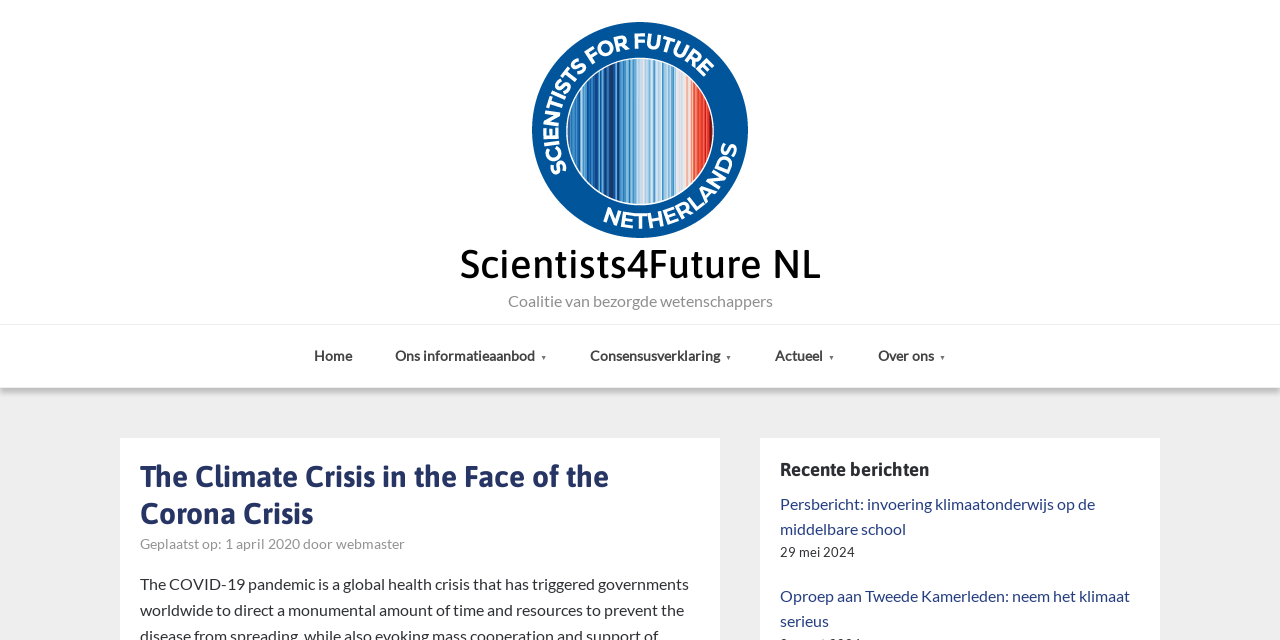Locate the bounding box coordinates of the element I should click to achieve the following instruction: "visit Scientists4Future NL website".

[0.414, 0.34, 0.586, 0.369]